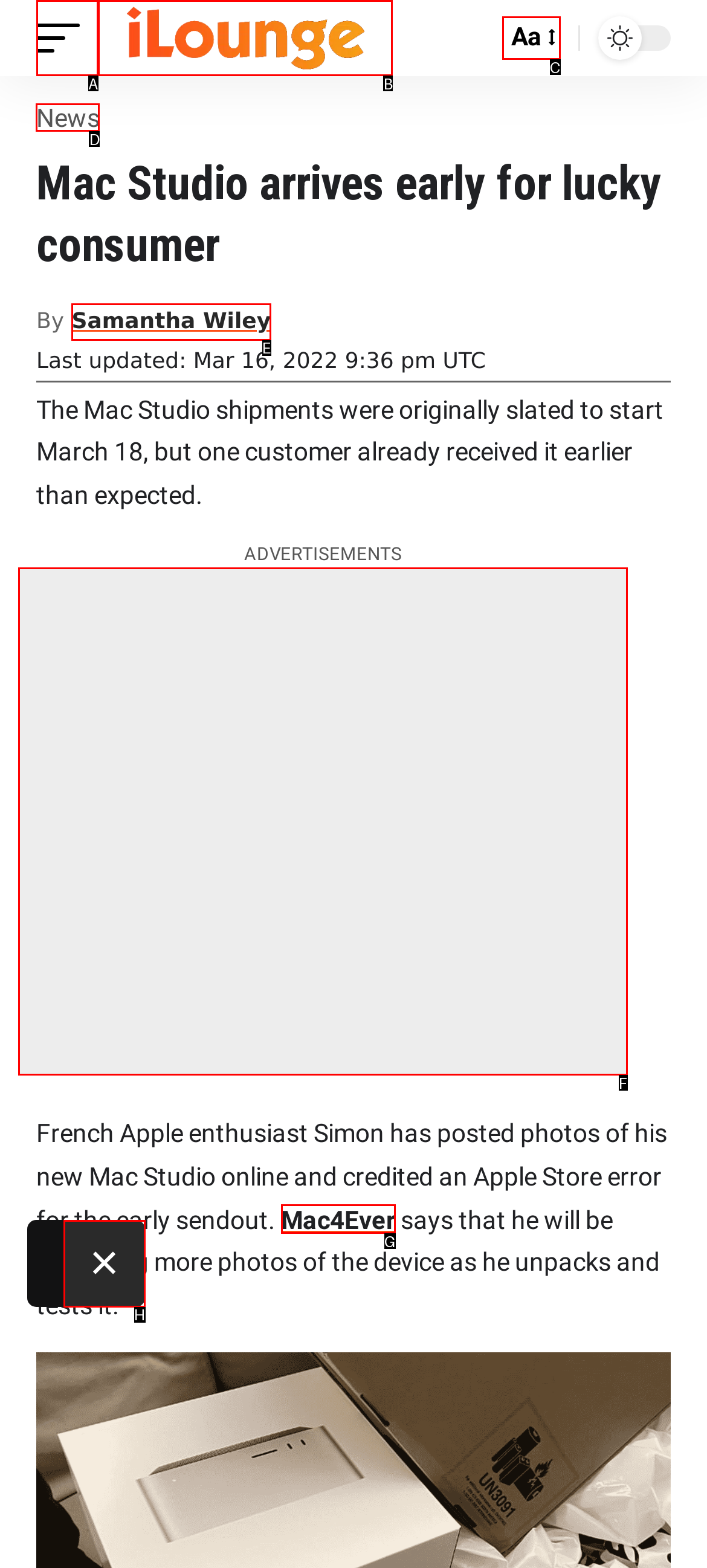Identify the letter of the option that should be selected to accomplish the following task: Click the News link. Provide the letter directly.

D